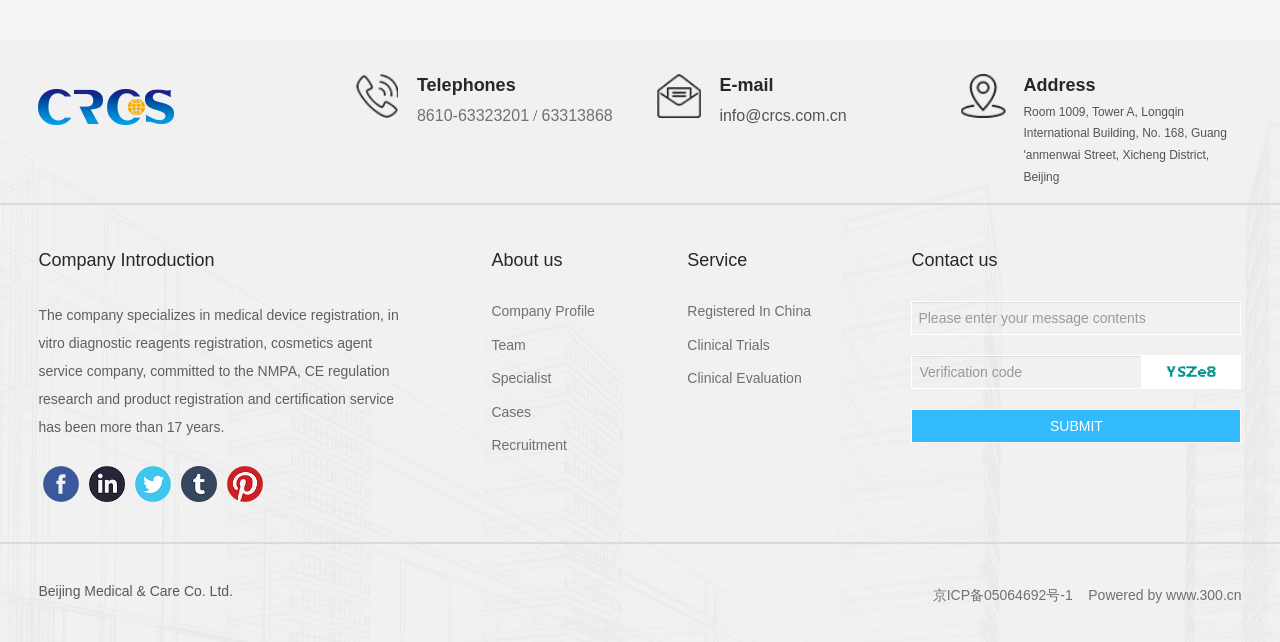Please find the bounding box for the UI element described by: "title="Tumblr"".

[0.142, 0.726, 0.17, 0.782]